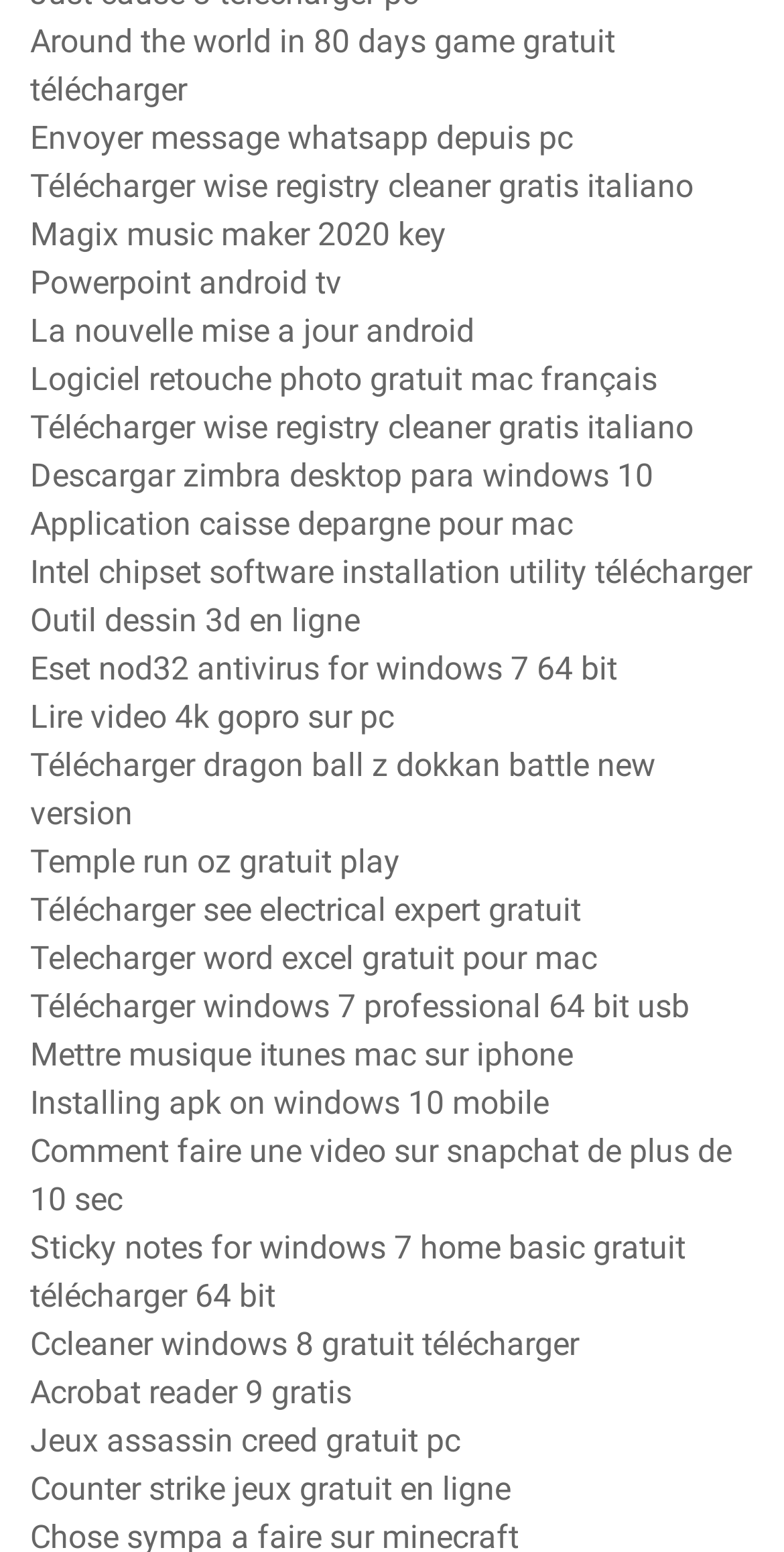How many links are related to video games?
Look at the image and respond with a single word or a short phrase.

At least 3